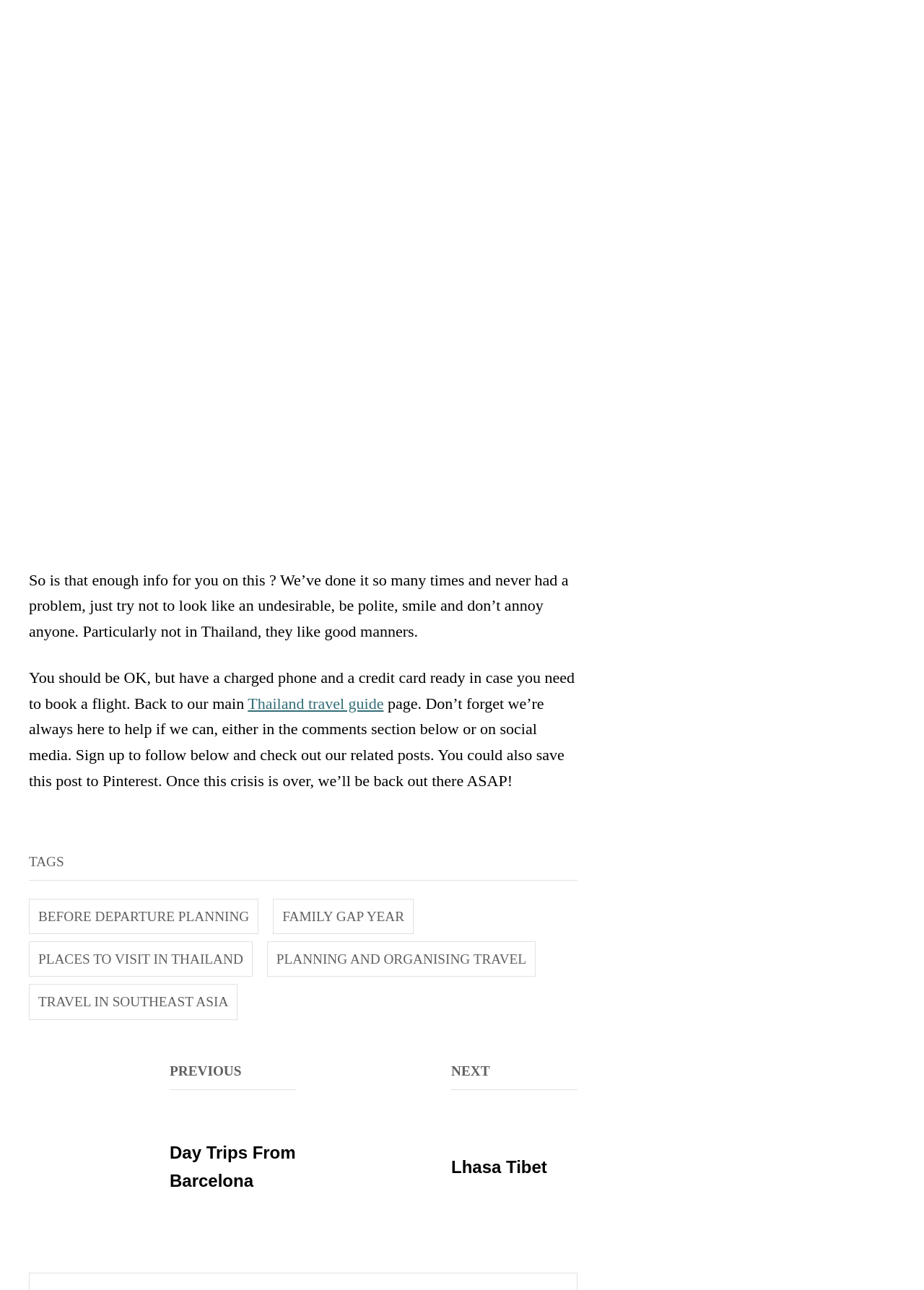Predict the bounding box coordinates of the area that should be clicked to accomplish the following instruction: "Click on the 'facebook' link". The bounding box coordinates should consist of four float numbers between 0 and 1, i.e., [left, top, right, bottom].

None